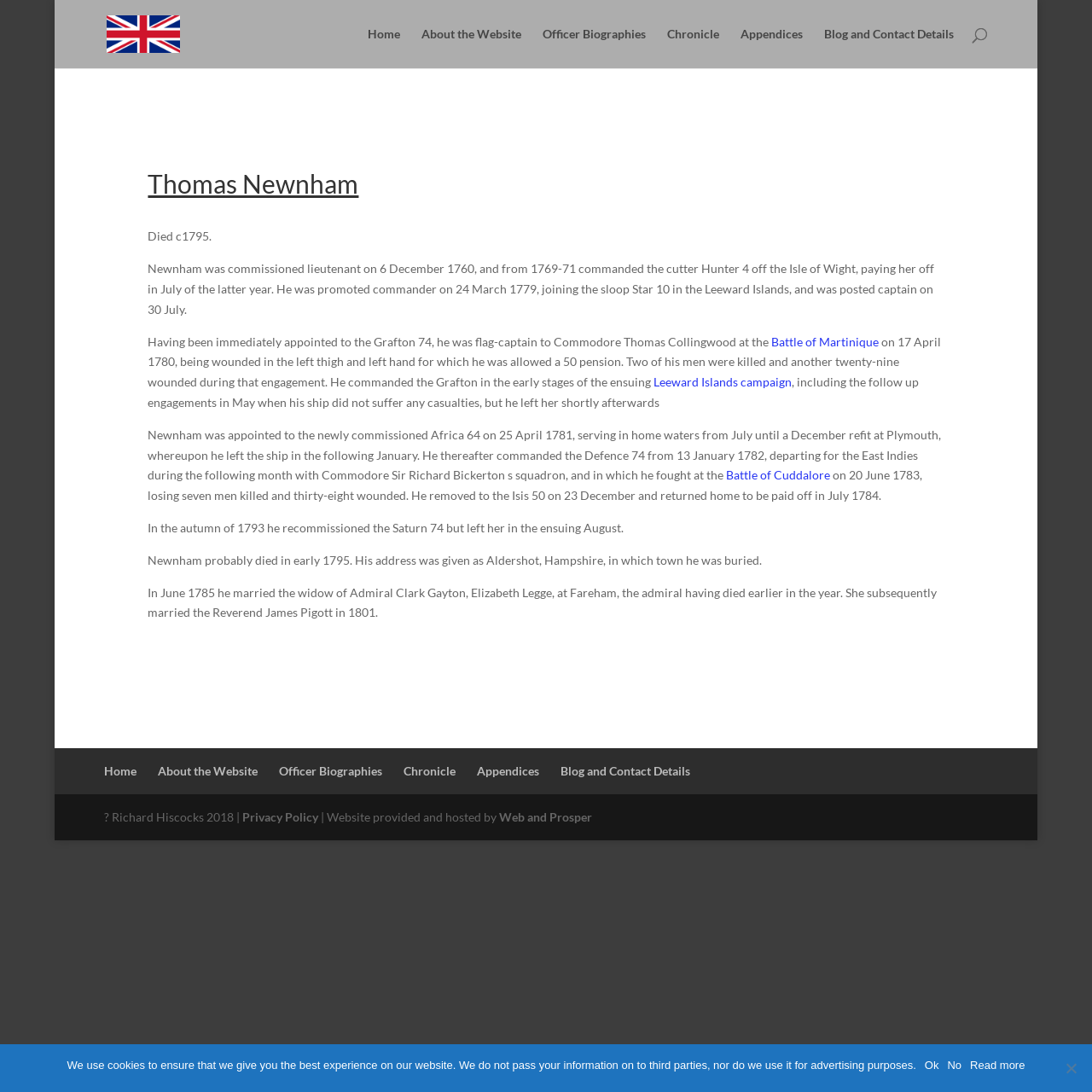What is Captain Thomas Newnham's death year? Based on the screenshot, please respond with a single word or phrase.

c1795